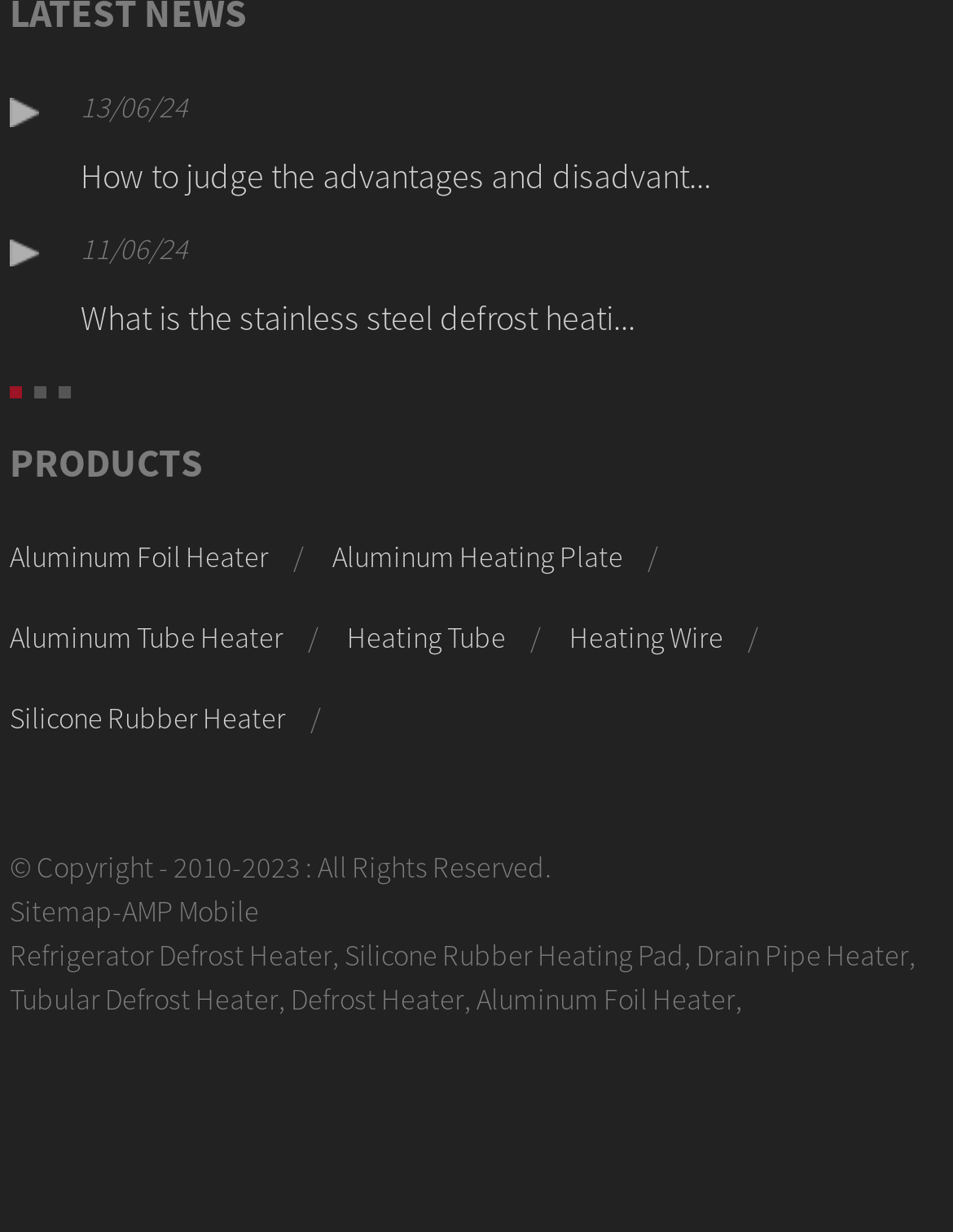Provide your answer to the question using just one word or phrase: What is the last link in the 'PRODUCTS' category?

Drain Pipe Heater